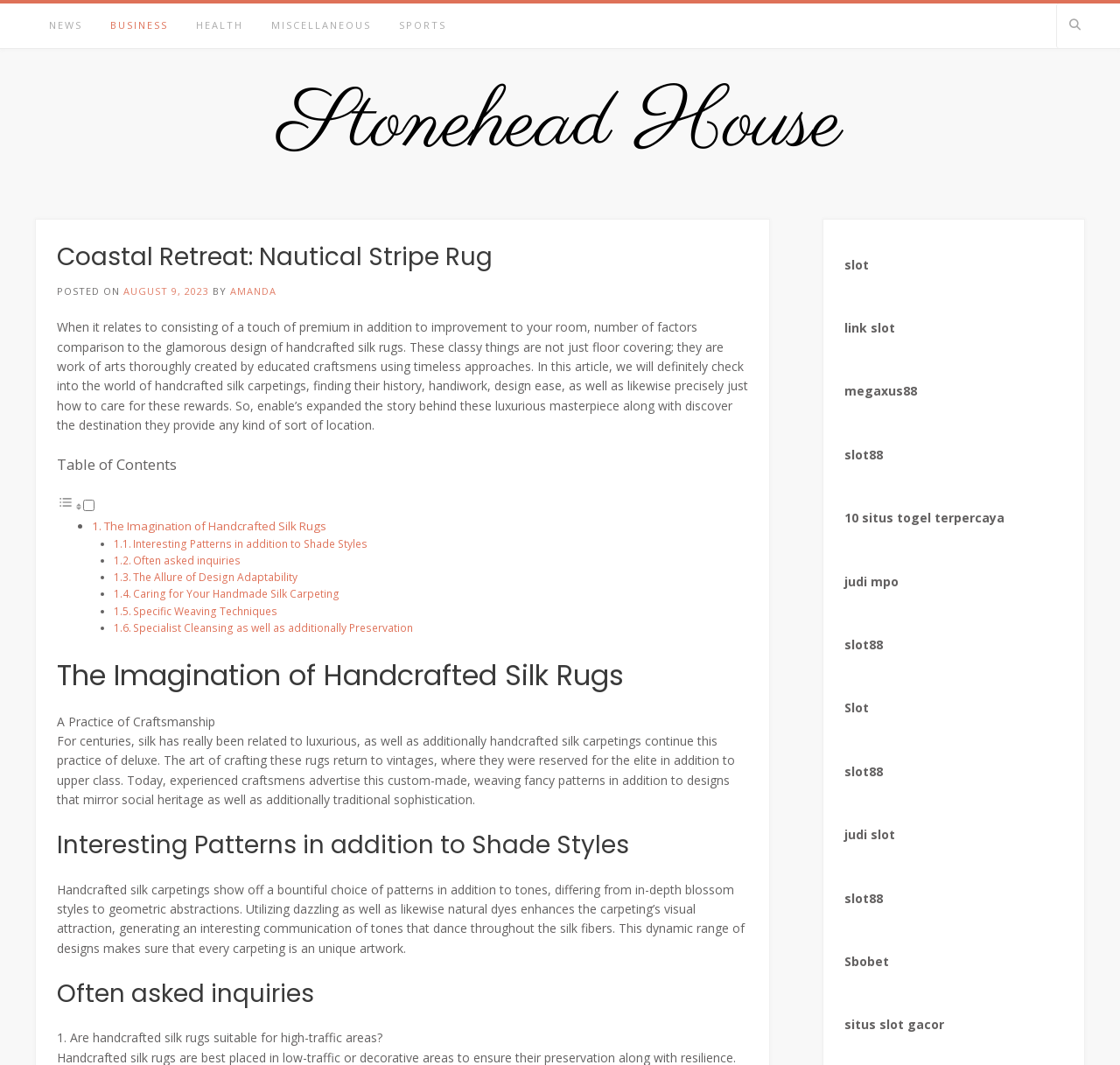Create an in-depth description of the webpage, covering main sections.

The webpage is about Coastal Retreat: Nautical Stripe Rug, specifically from Stonehead House. At the top, there are five links: NEWS, BUSINESS, HEALTH, MISCELLANEOUS, and SPORTS, aligned horizontally. On the top right, there is a button with a search icon. Below the links, the title "Stonehead House" is displayed prominently, with a link to the website. 

Under the title, there is a header section with a heading "Coastal Retreat: Nautical Stripe Rug" and a posted date "AUGUST 9, 2023" by "AMANDA". Below the header, there is a long paragraph of text discussing the luxurious design of handcrafted silk rugs, their history, craftsmanship, design ease, and care.

To the right of the paragraph, there is a table of contents with links to different sections of the article, including "The Imagination of Handcrafted Silk Rugs", "Interesting Patterns and Shade Styles", "Often asked inquiries", and more. Each section has a heading and a brief description.

The article is divided into several sections, each discussing a specific aspect of handcrafted silk rugs, such as their history, design, and care. The sections are separated by headings and include paragraphs of text, with some sections having links to other related topics.

On the right side of the page, there are several links to external websites, including "slot", "megaxus88", "slot88", and more, which appear to be related to online gaming or betting.